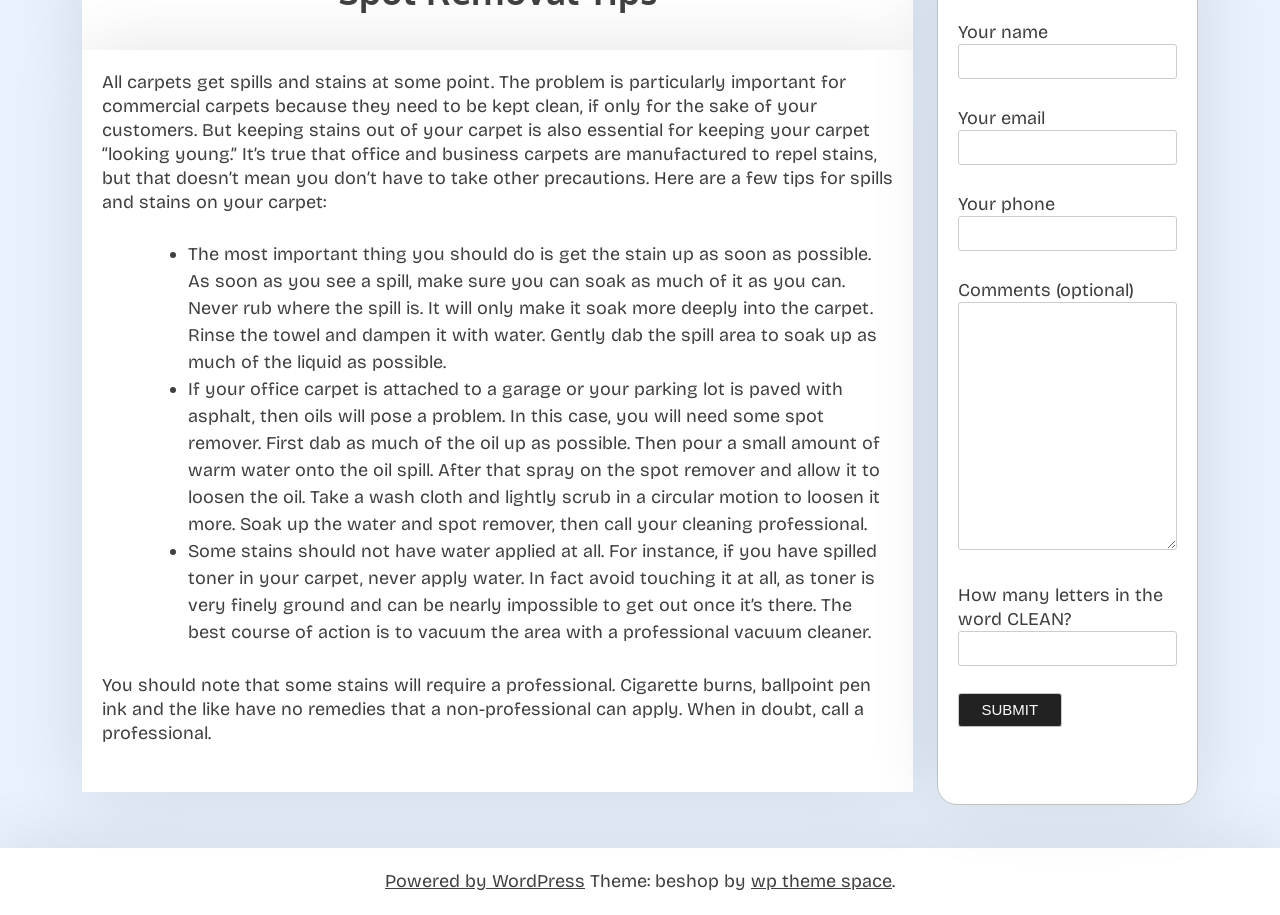Extract the bounding box for the UI element that matches this description: "Powered by WordPress".

[0.301, 0.948, 0.457, 0.978]